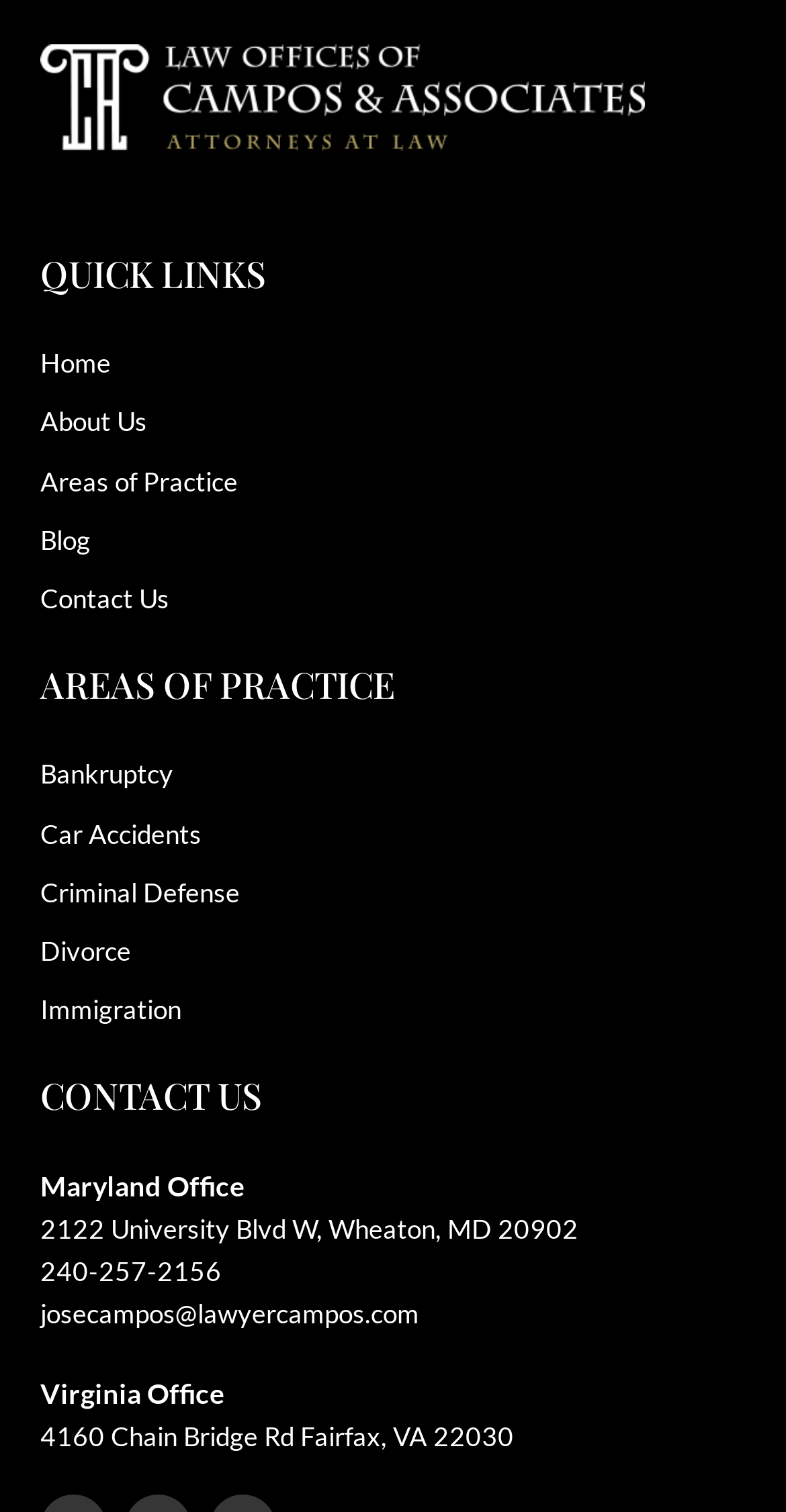Using the element description provided, determine the bounding box coordinates in the format (top-left x, top-left y, bottom-right x, bottom-right y). Ensure that all values are floating point numbers between 0 and 1. Element description: Criminal Defense

[0.051, 0.574, 0.949, 0.606]